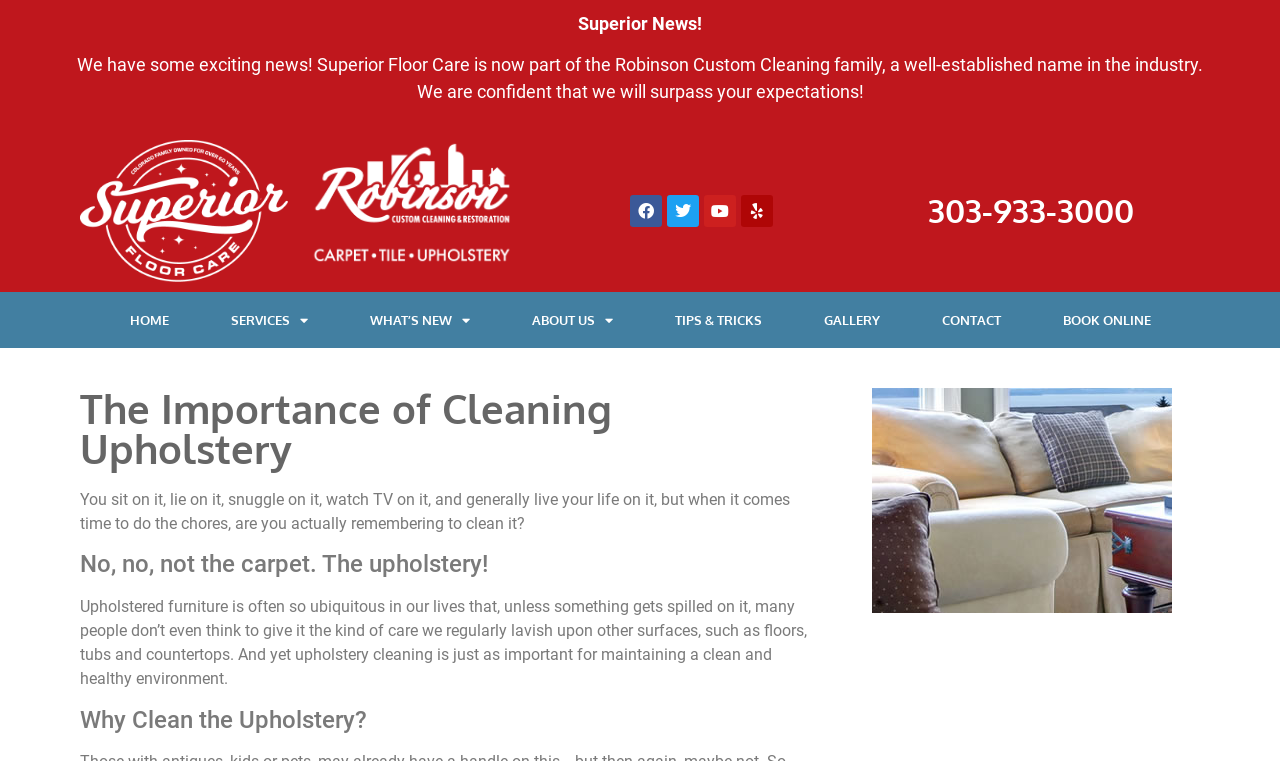Please answer the following question using a single word or phrase: 
What is the topic of the article?

Upholstery cleaning